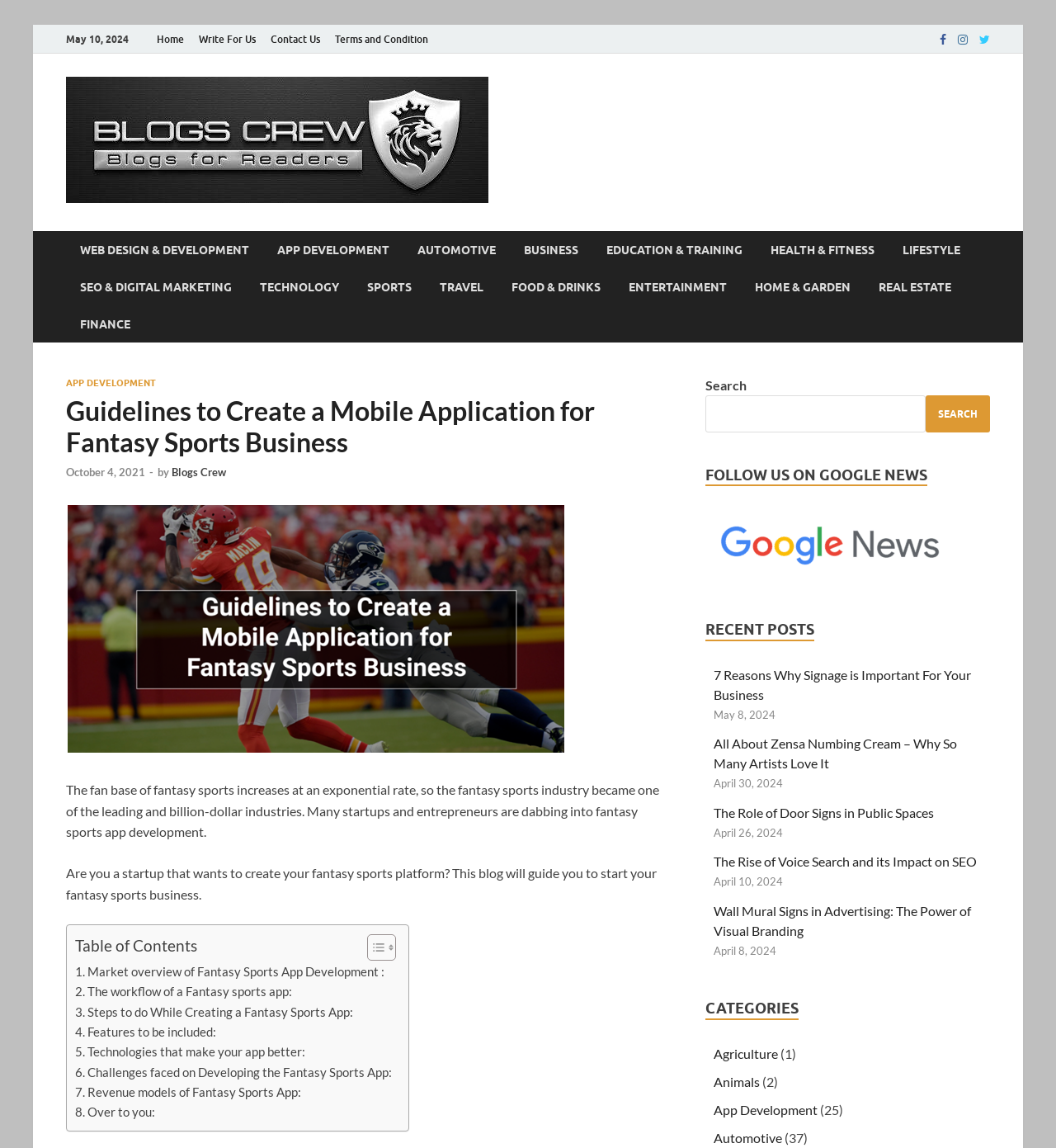Using the description: "Blogs Crew", identify the bounding box of the corresponding UI element in the screenshot.

[0.162, 0.405, 0.214, 0.417]